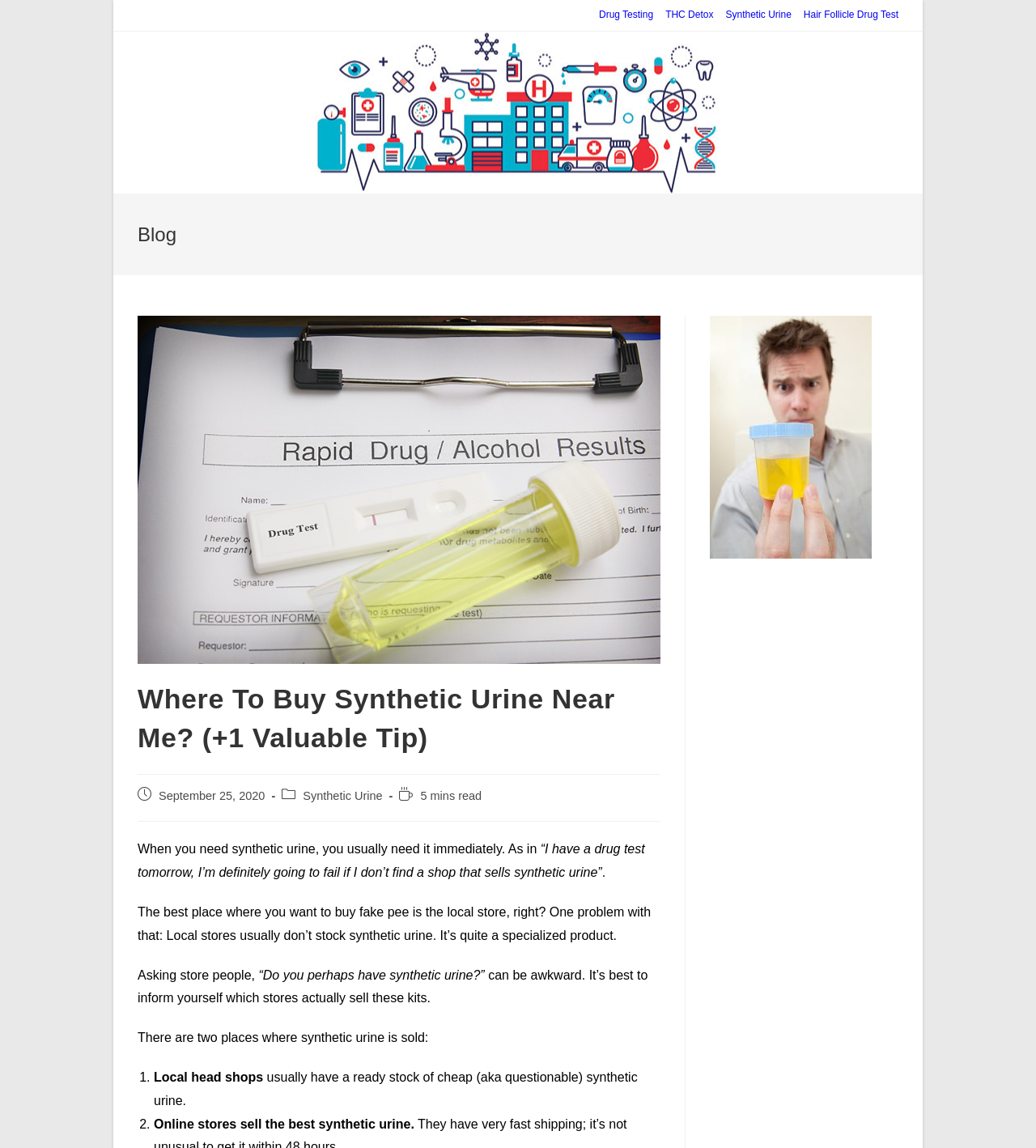What is the category of this blog post?
Please respond to the question with a detailed and informative answer.

The category of this blog post is mentioned in the text as 'Synthetic Urine', which is located below the post published date and above the reading time.